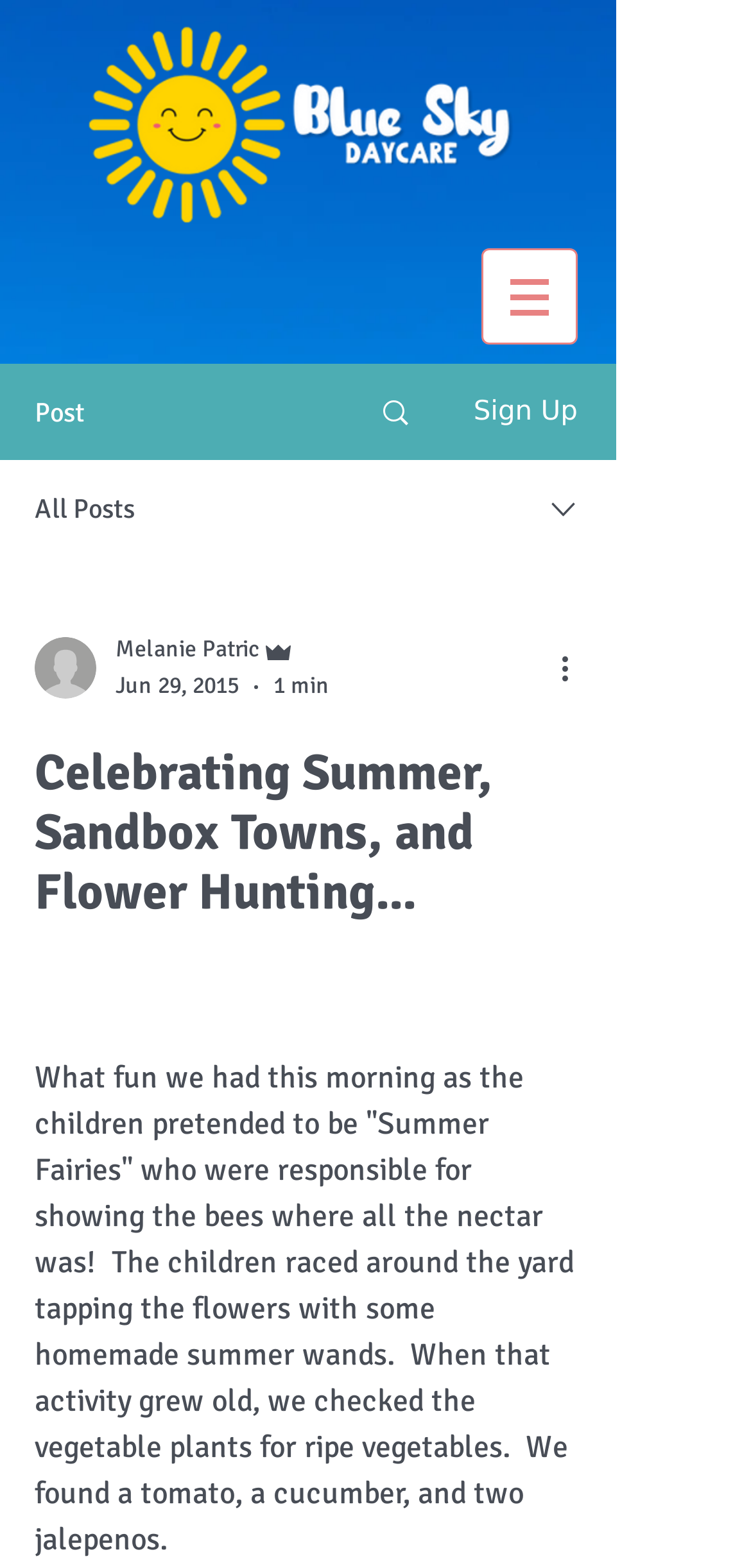Using floating point numbers between 0 and 1, provide the bounding box coordinates in the format (top-left x, top-left y, bottom-right x, bottom-right y). Locate the UI element described here: Search

[0.466, 0.233, 0.589, 0.292]